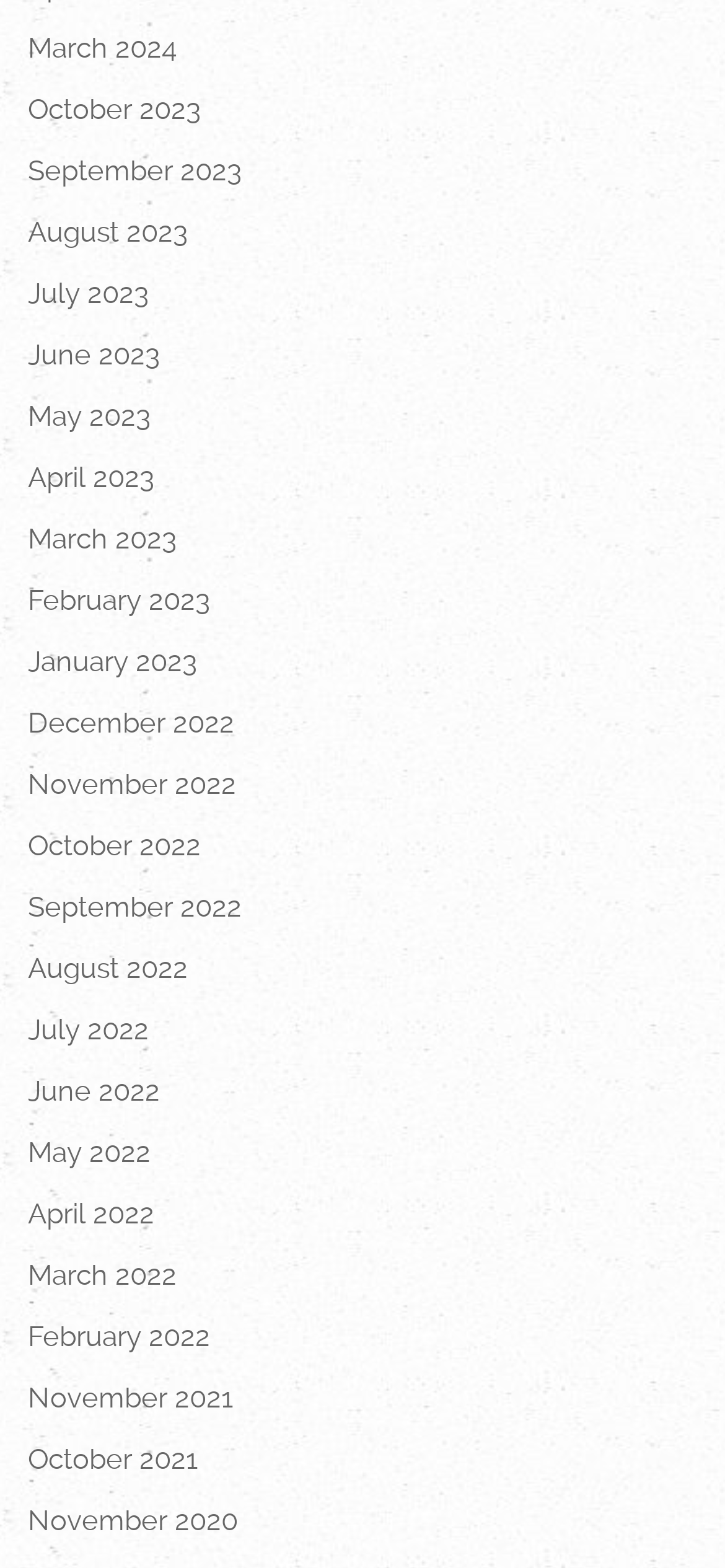Specify the bounding box coordinates of the area to click in order to execute this command: 'go to October 2023'. The coordinates should consist of four float numbers ranging from 0 to 1, and should be formatted as [left, top, right, bottom].

[0.038, 0.051, 0.913, 0.09]